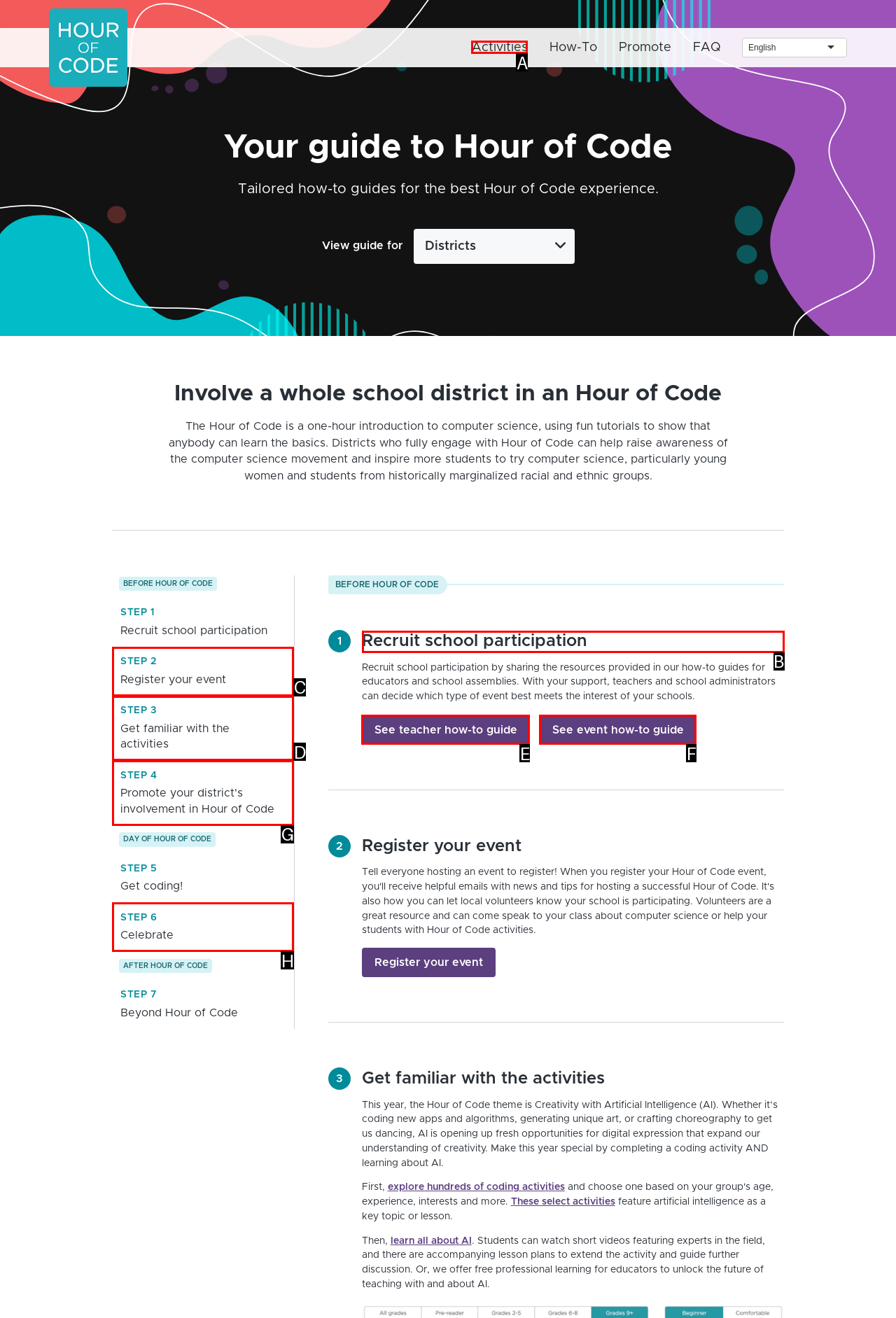Determine the right option to click to perform this task: Read the 'Recruit school participation' guide
Answer with the correct letter from the given choices directly.

B